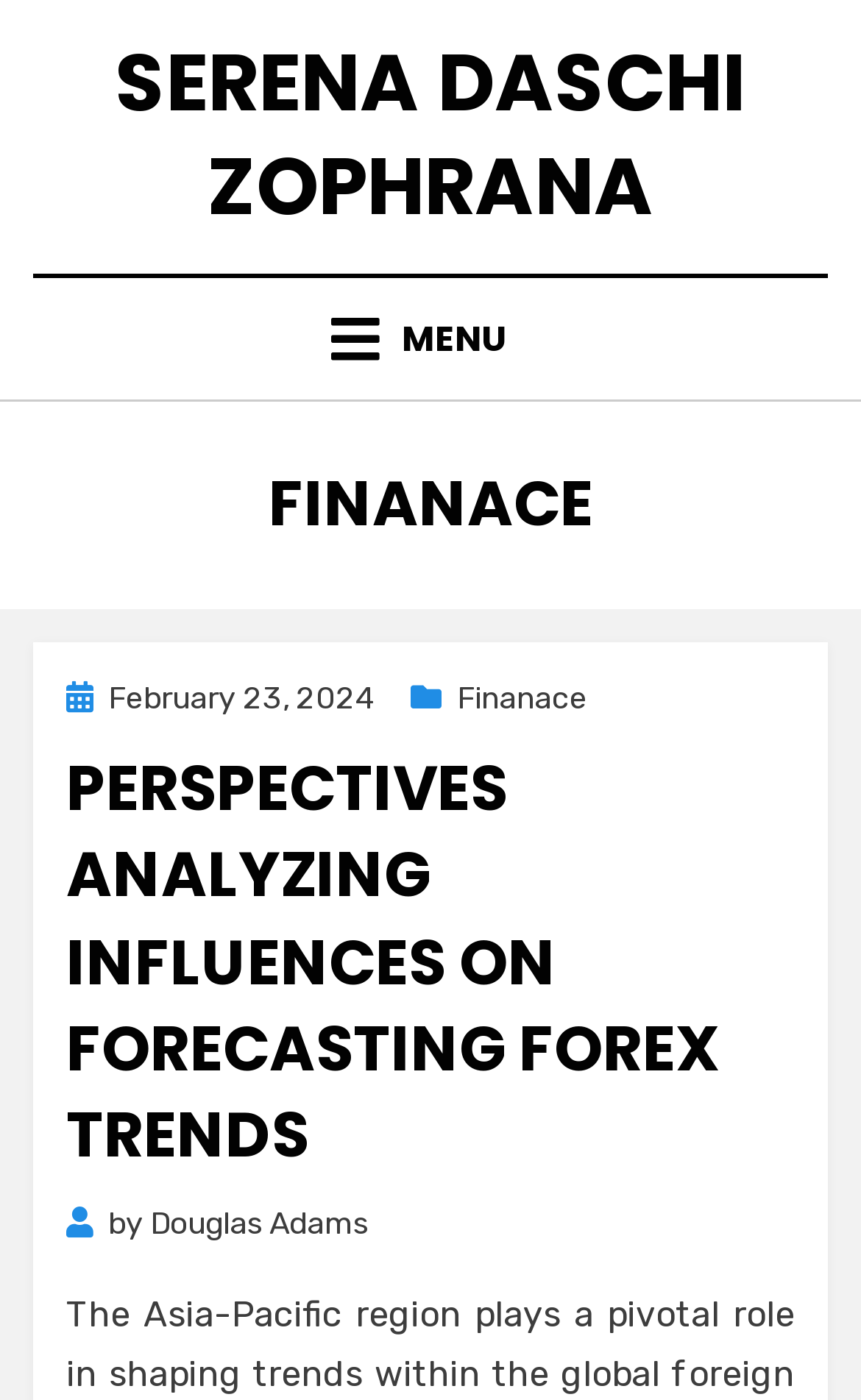Using the provided description Home, find the bounding box coordinates for the UI element. Provide the coordinates in (top-left x, top-left y, bottom-right x, bottom-right y) format, ensuring all values are between 0 and 1.

None